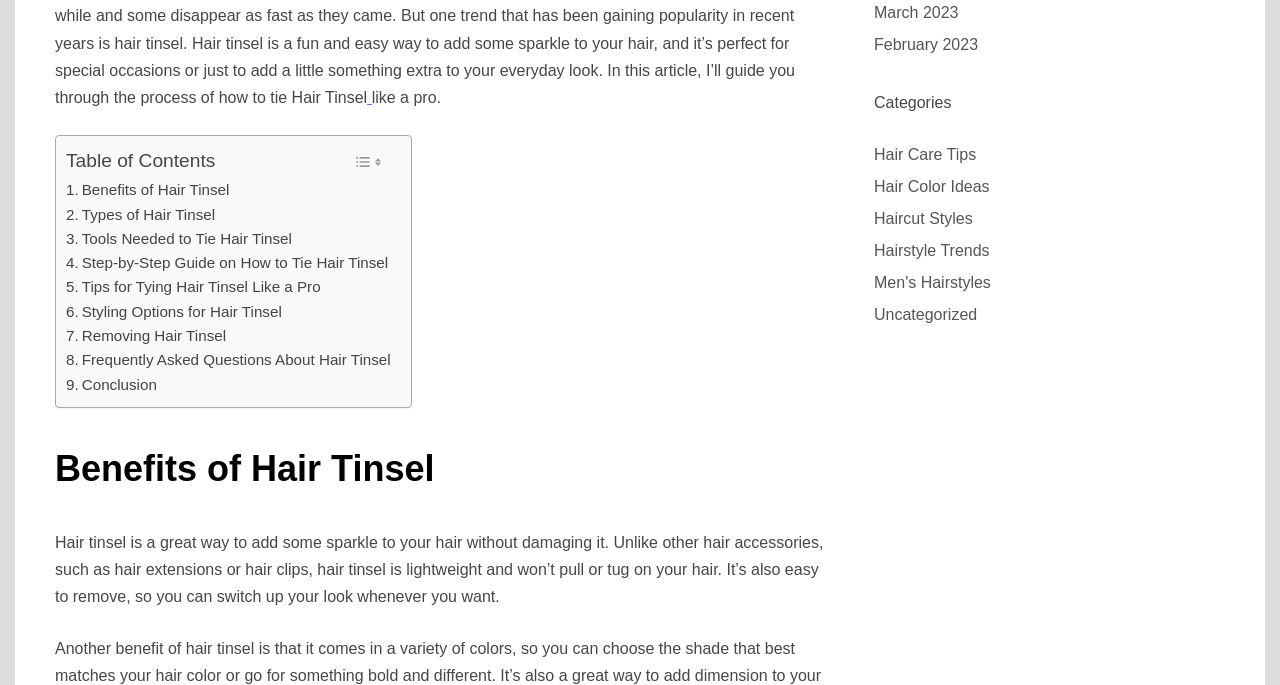Based on the image, please elaborate on the answer to the following question:
What is the date of the latest article?

The date of the latest article can be determined by looking at the link 'February 2023' located at the top right corner of the webpage.